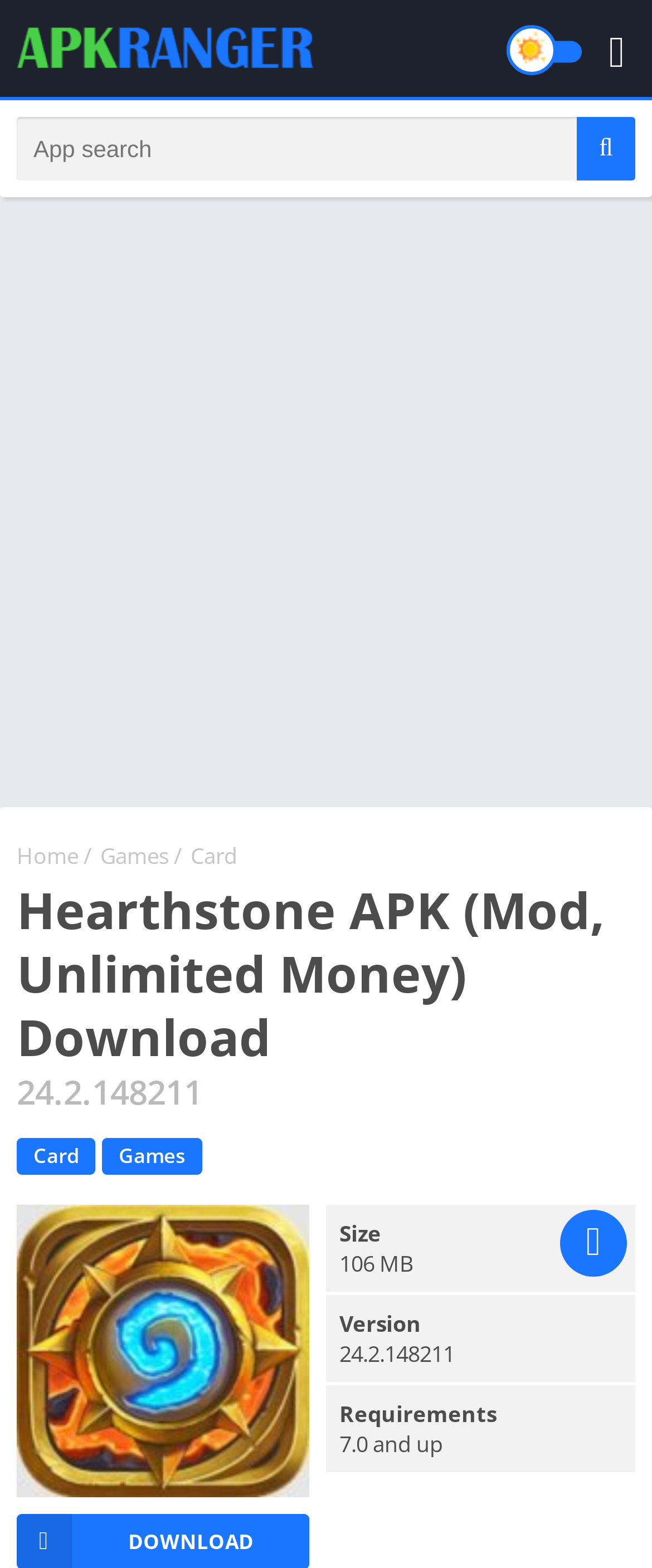What is the size of the APK file?
Respond to the question with a well-detailed and thorough answer.

The size of the APK file can be found in the static text element with the text '106 MB' which is located below the 'Size' label.